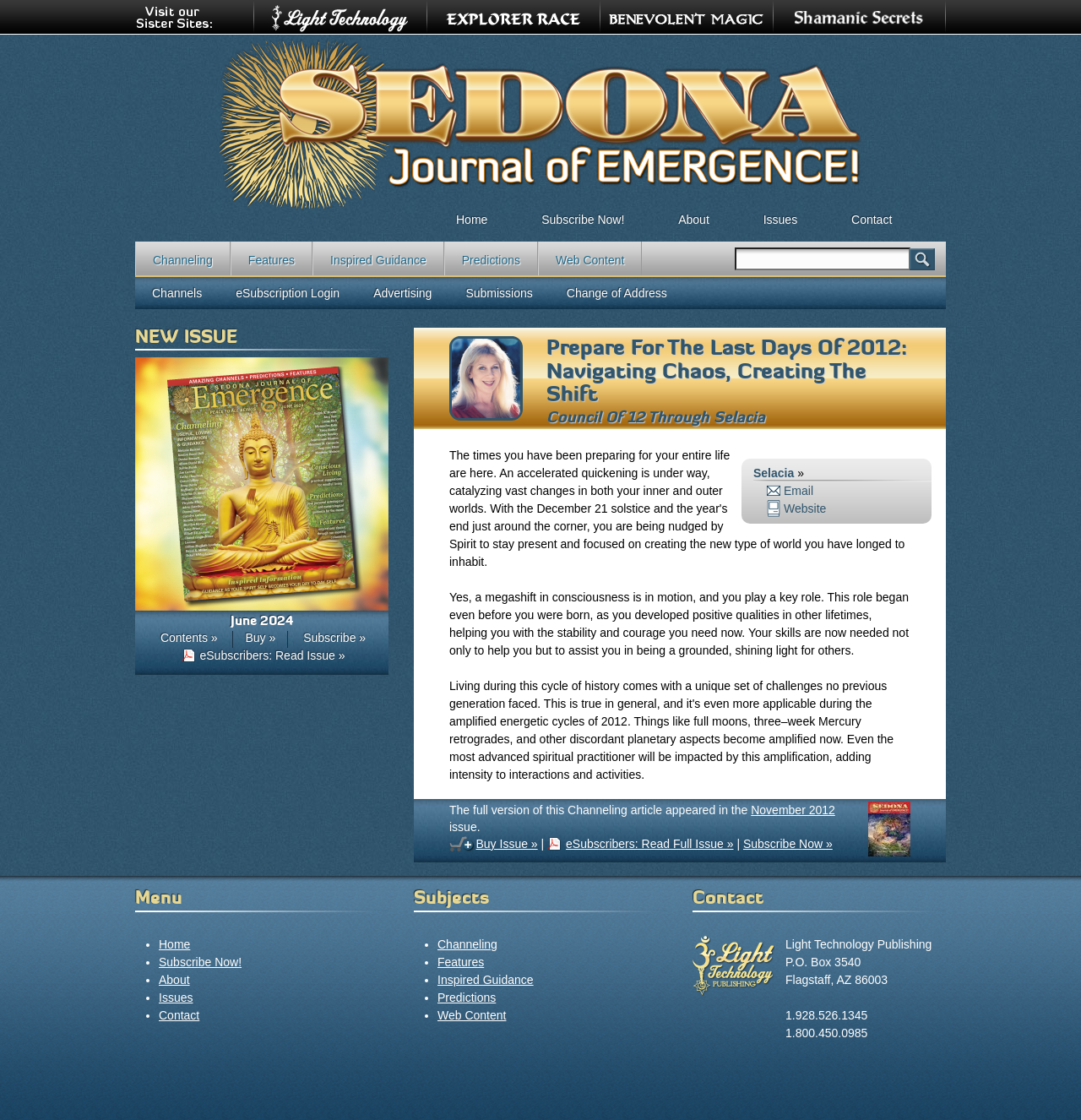Predict the bounding box for the UI component with the following description: "Issues".

[0.147, 0.885, 0.178, 0.897]